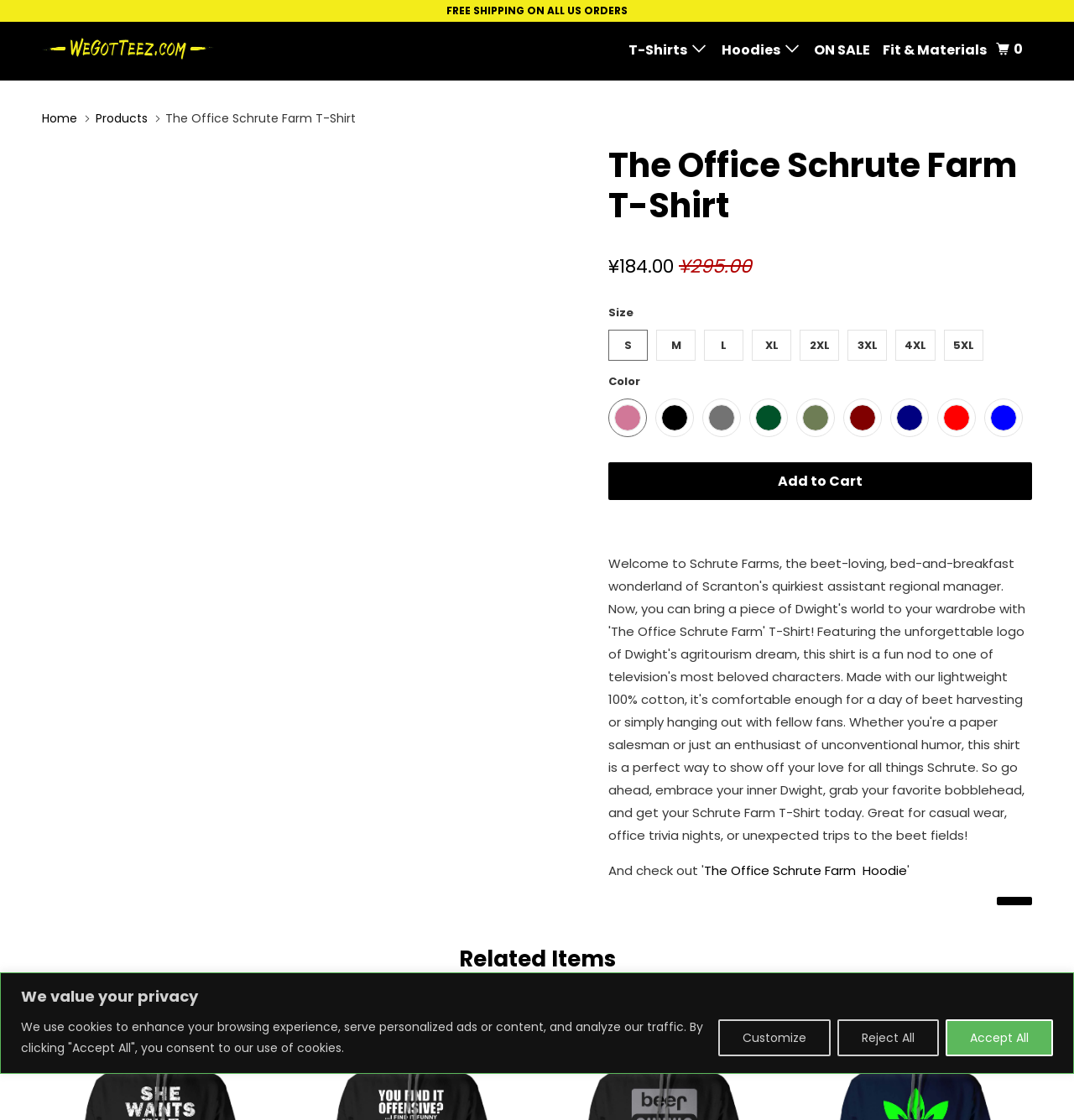What is the price of the T-Shirt?
Based on the image, please offer an in-depth response to the question.

The price of the T-Shirt can be found on the webpage, specifically in the section where the product details are displayed. The price is listed as ¥184.00.